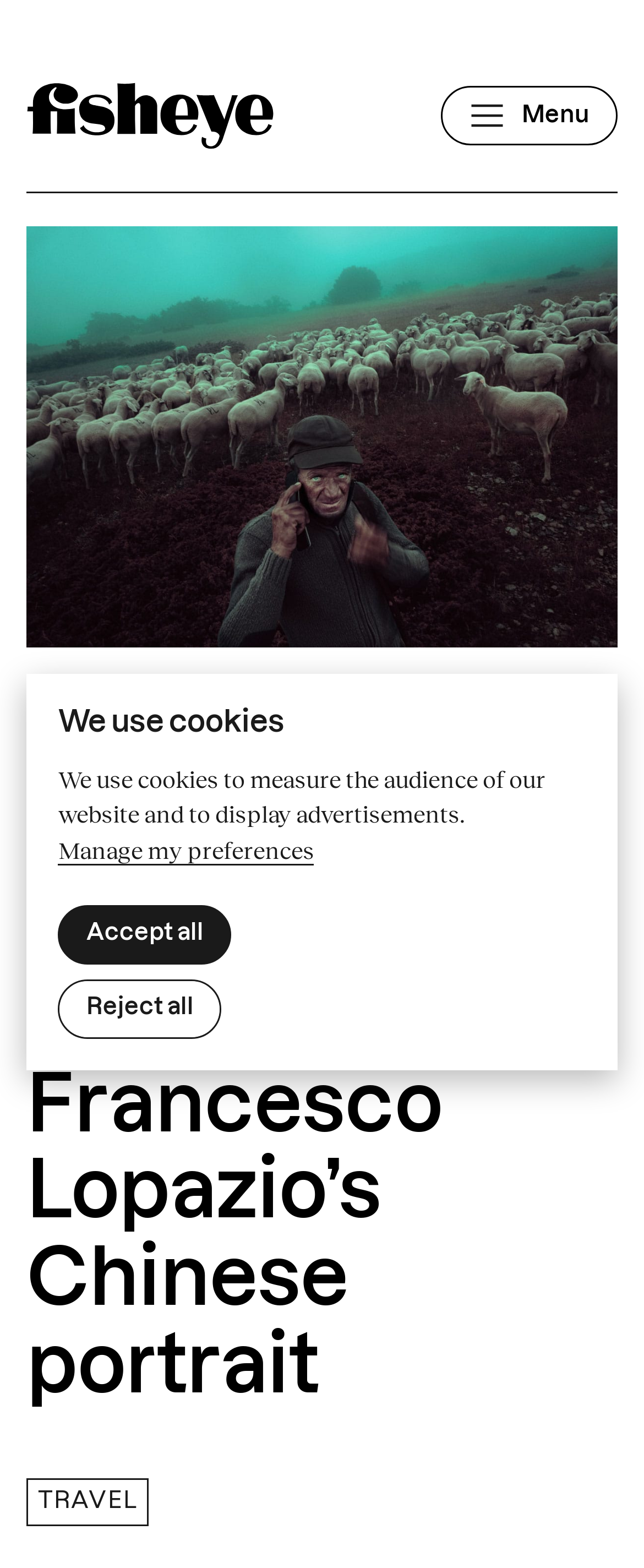What is the purpose of the cookies?
Respond to the question with a well-detailed and thorough answer.

I found the answer by looking at the dialog element with the text 'We use cookies' and reading the static text element inside it, which explains the purpose of the cookies.